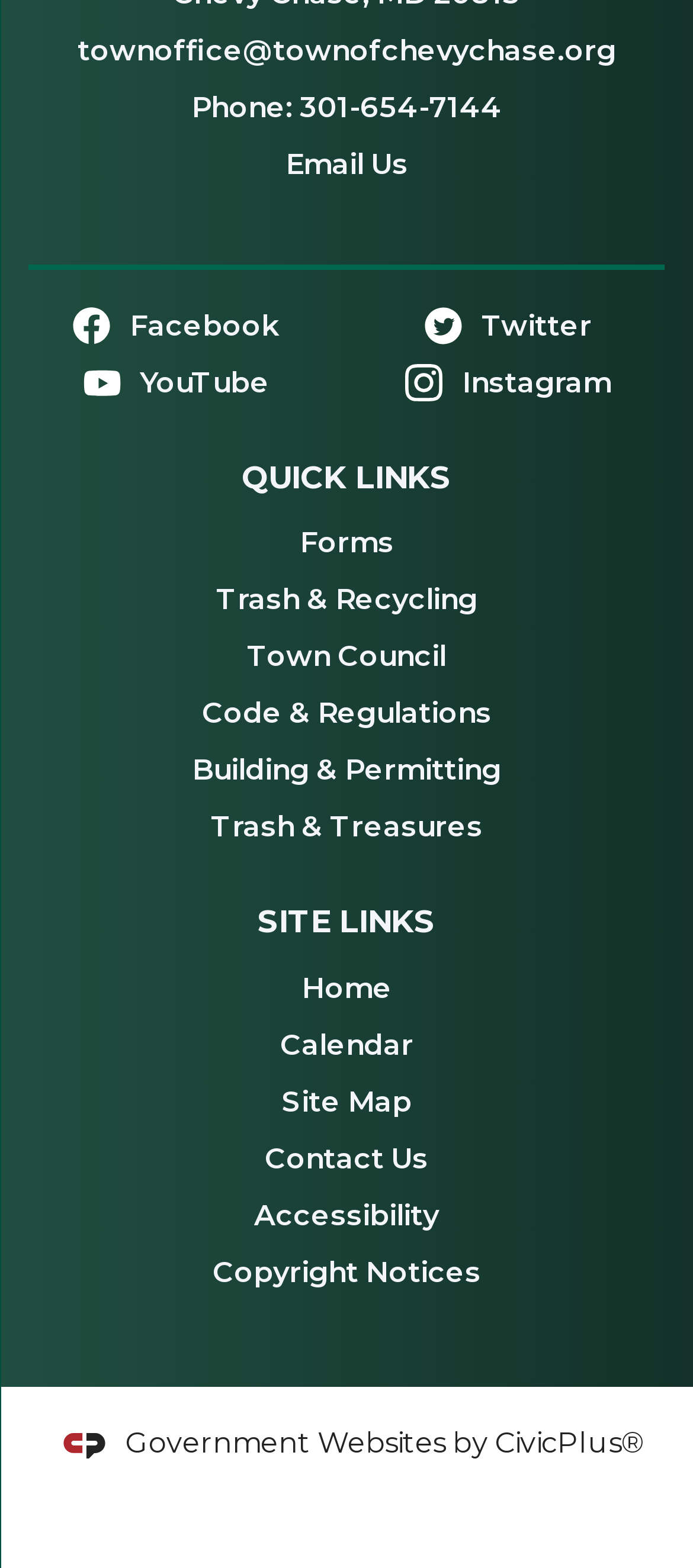What is the last link in the SITE LINKS region?
Look at the screenshot and respond with one word or a short phrase.

Copyright Notices